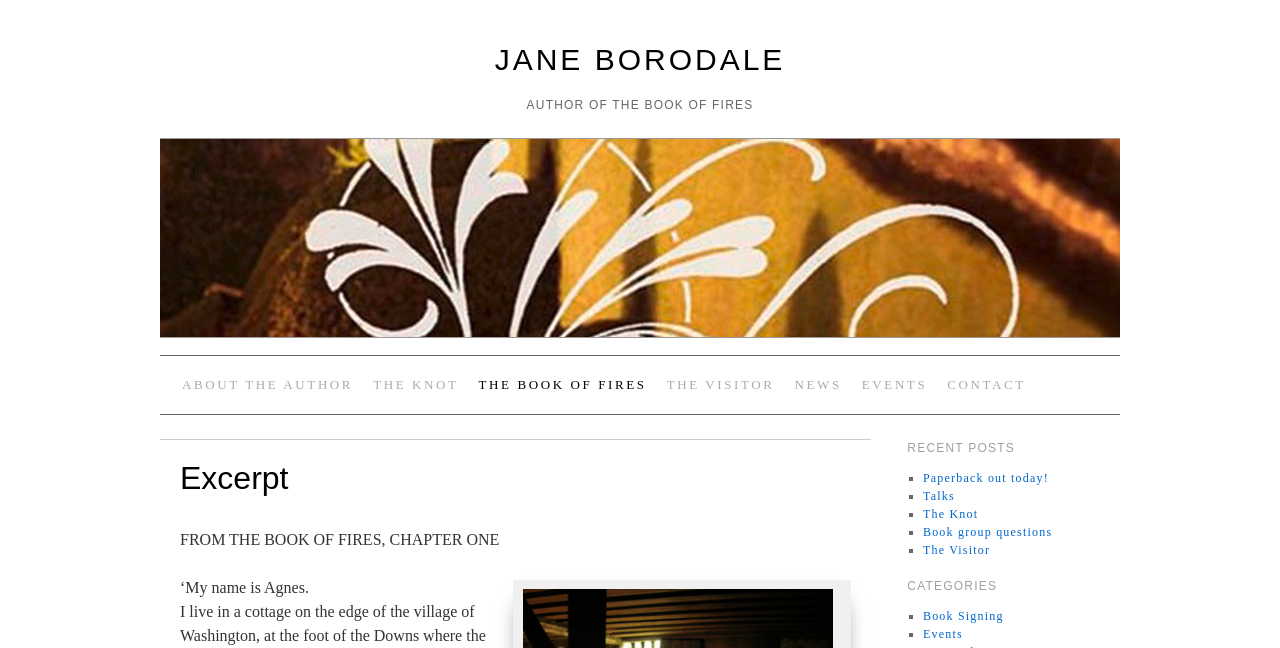Can you identify the bounding box coordinates of the clickable region needed to carry out this instruction: 'View author's homepage'? The coordinates should be four float numbers within the range of 0 to 1, stated as [left, top, right, bottom].

[0.386, 0.066, 0.614, 0.117]